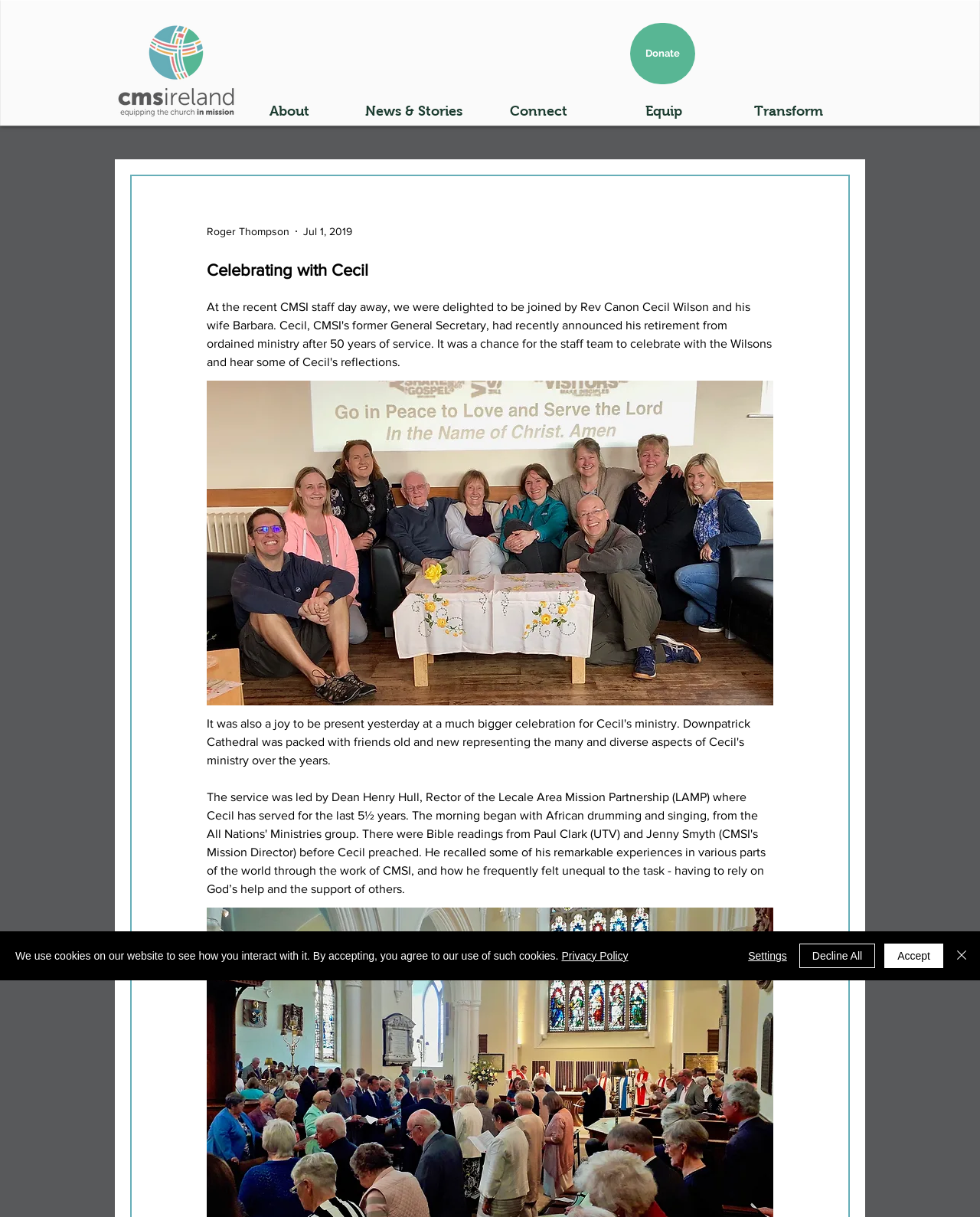Determine the bounding box coordinates of the UI element described by: "Accept".

[0.902, 0.775, 0.962, 0.795]